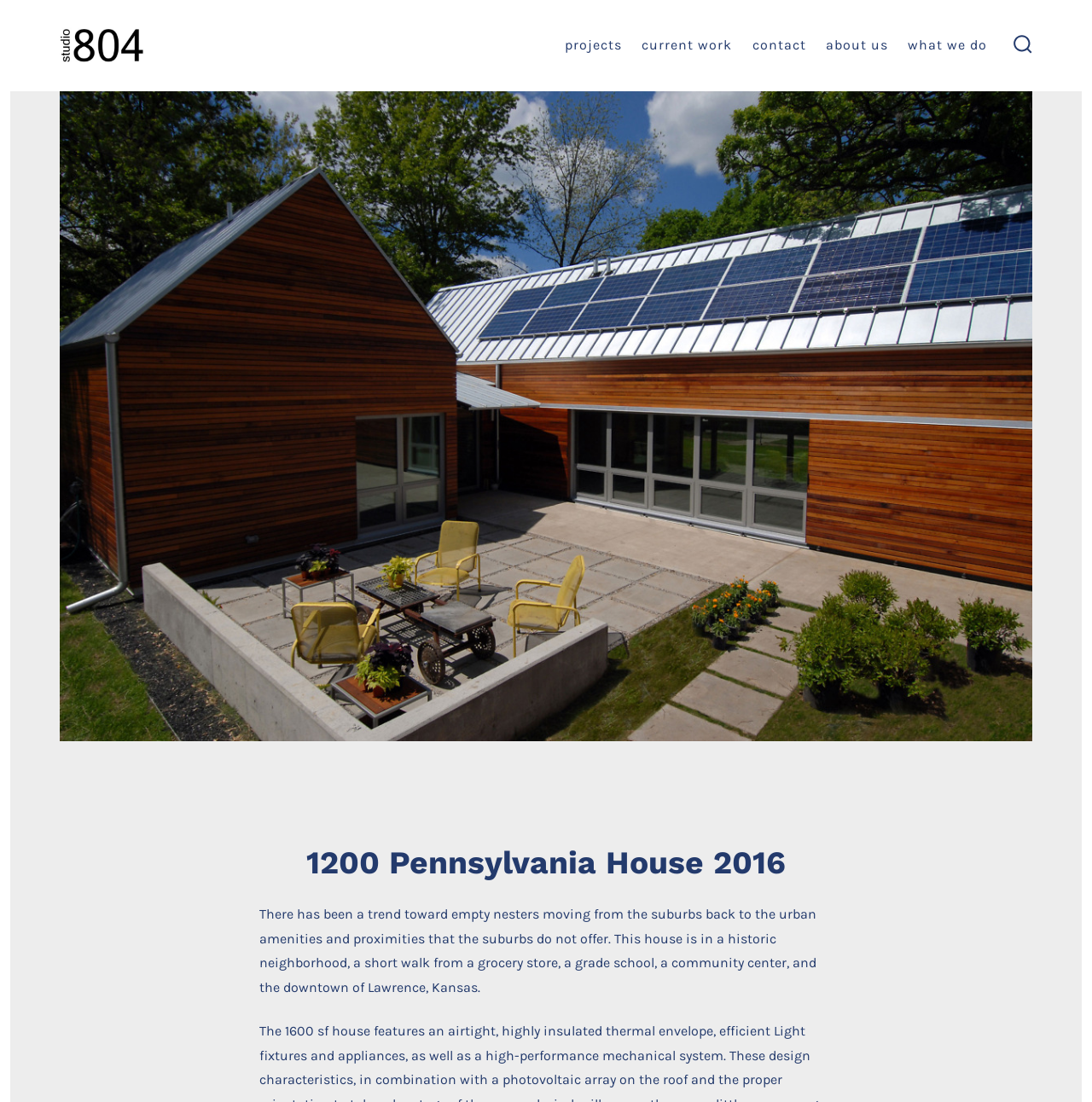What type of house is featured?
Based on the visual details in the image, please answer the question thoroughly.

Based on the webpage, the root element is '1200 Pennsylvania House' and the heading '1200 Pennsylvania House 2016' is also present, indicating that the webpage is about a specific house, namely the Pennsylvania House.